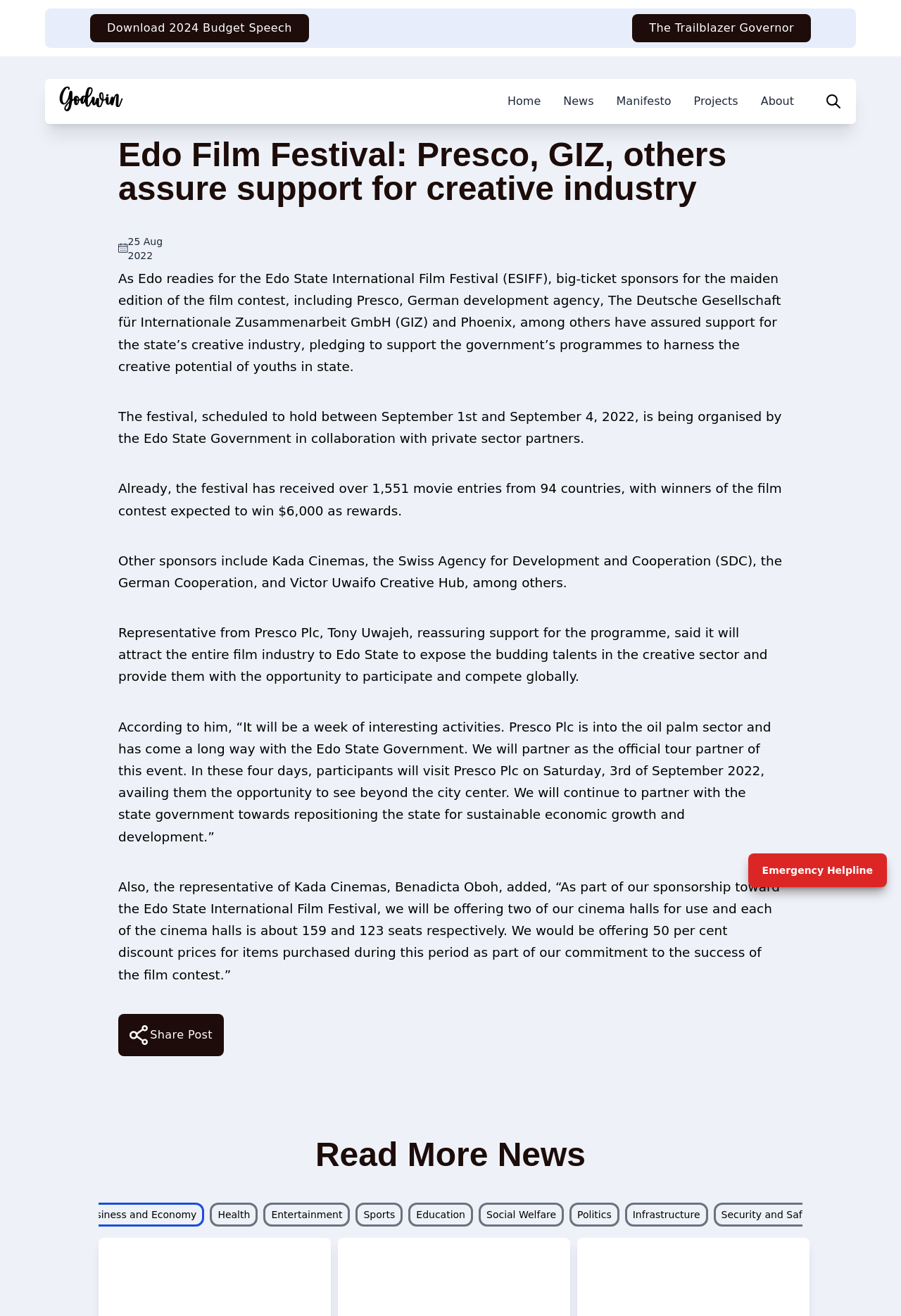Identify the bounding box coordinates for the UI element described as follows: "download 2024 Budget Speech". Ensure the coordinates are four float numbers between 0 and 1, formatted as [left, top, right, bottom].

[0.1, 0.011, 0.343, 0.032]